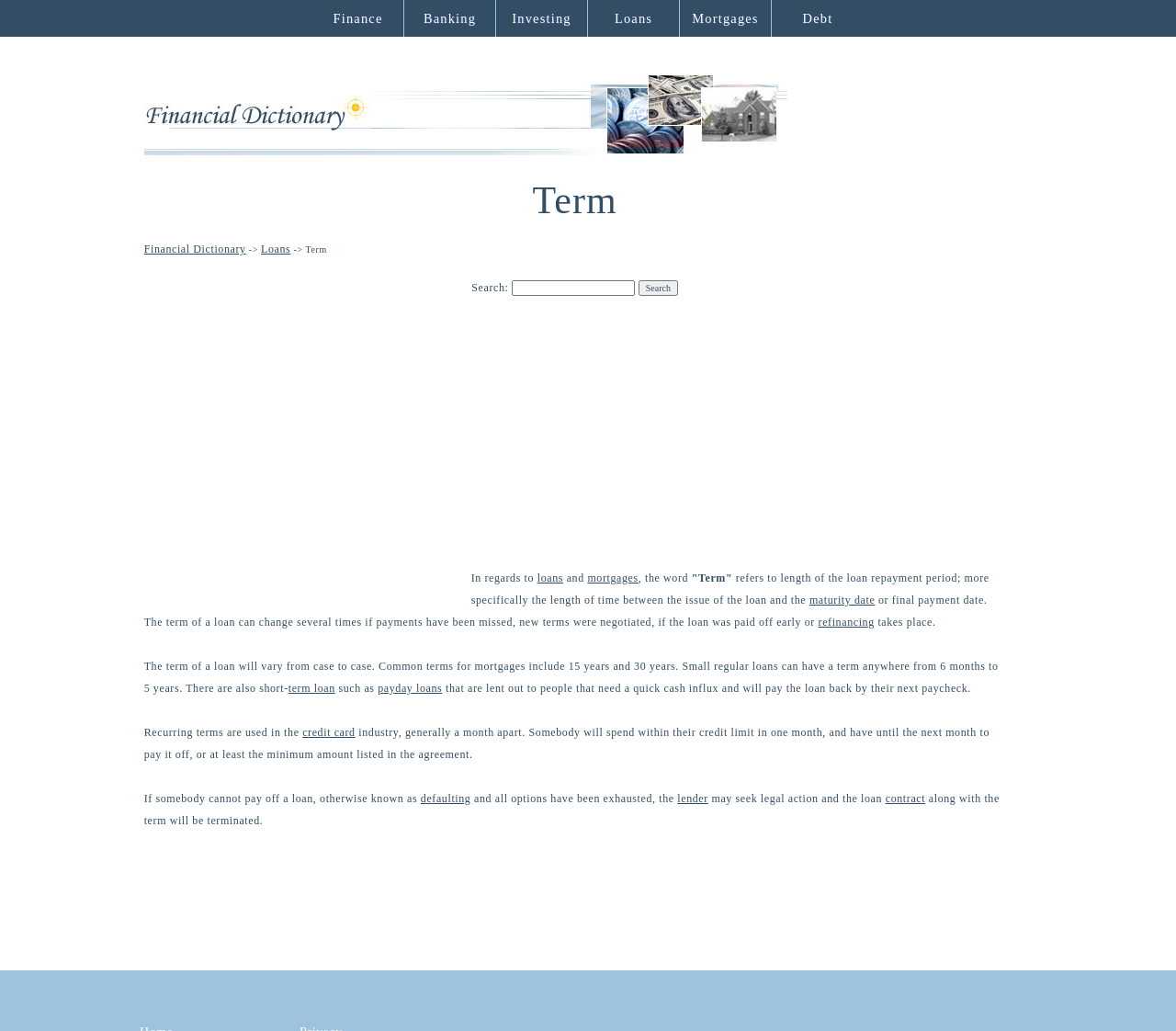Please locate the bounding box coordinates of the element's region that needs to be clicked to follow the instruction: "Click on the 'maturity date' link". The bounding box coordinates should be provided as four float numbers between 0 and 1, i.e., [left, top, right, bottom].

[0.688, 0.575, 0.744, 0.588]